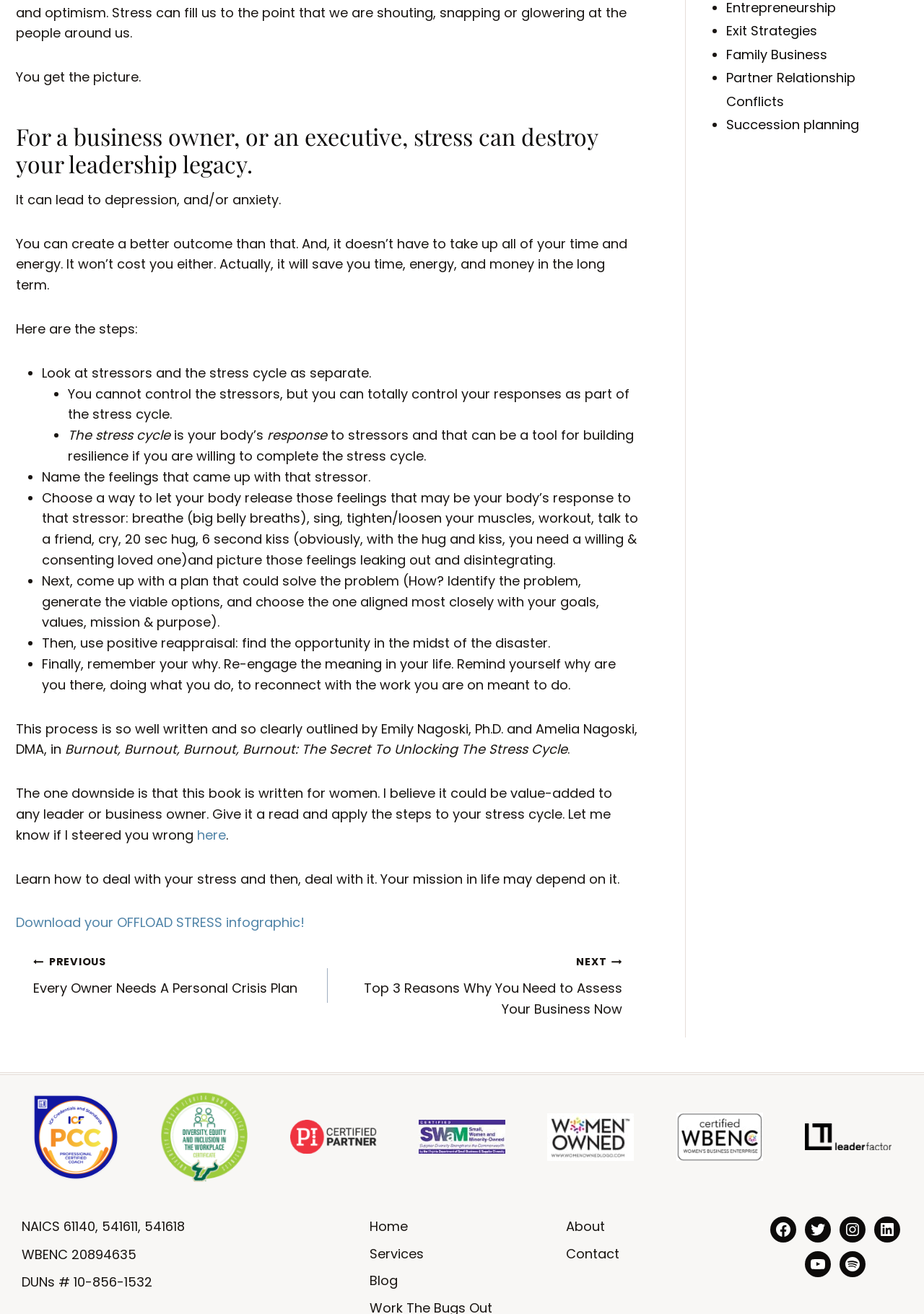Provide the bounding box coordinates in the format (top-left x, top-left y, bottom-right x, bottom-right y). All values are floating point numbers between 0 and 1. Determine the bounding box coordinate of the UI element described as: Download your OFFLOAD STRESS infographic!

[0.017, 0.695, 0.33, 0.709]